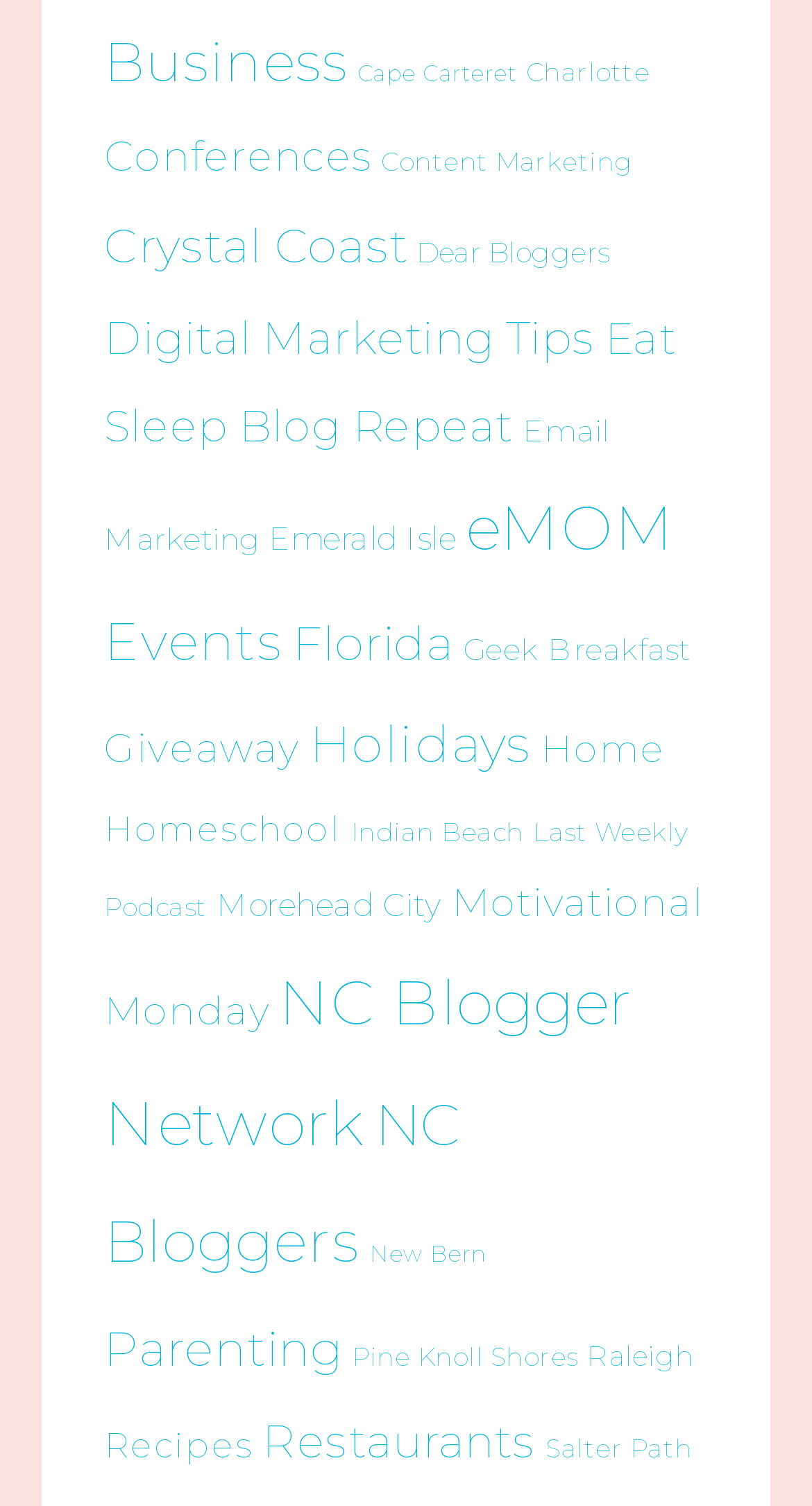What is the category with the most items?
Look at the image and provide a short answer using one word or a phrase.

eMOM